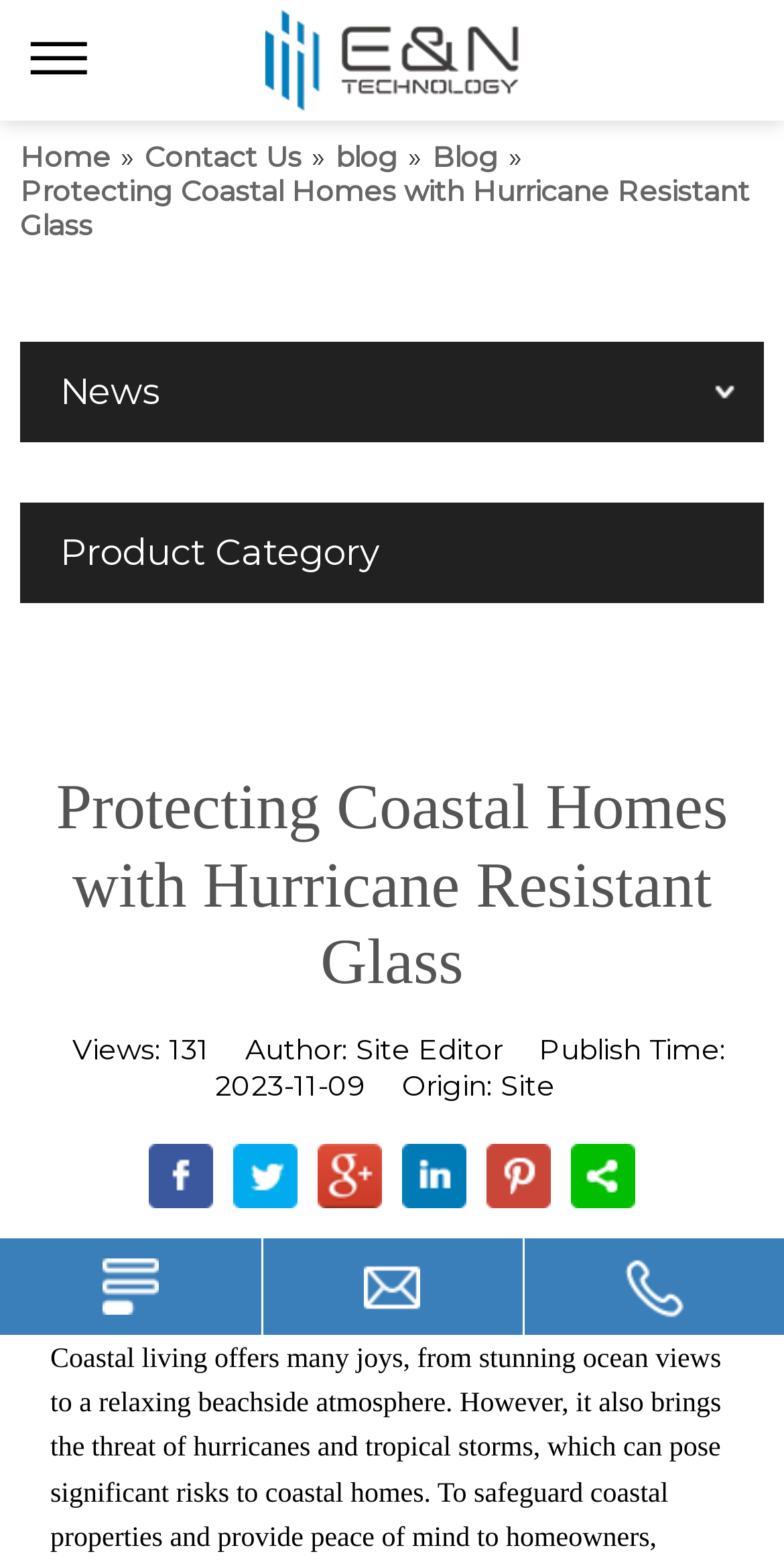Who is the author of this article?
Look at the image and provide a short answer using one word or a phrase.

Site Editor